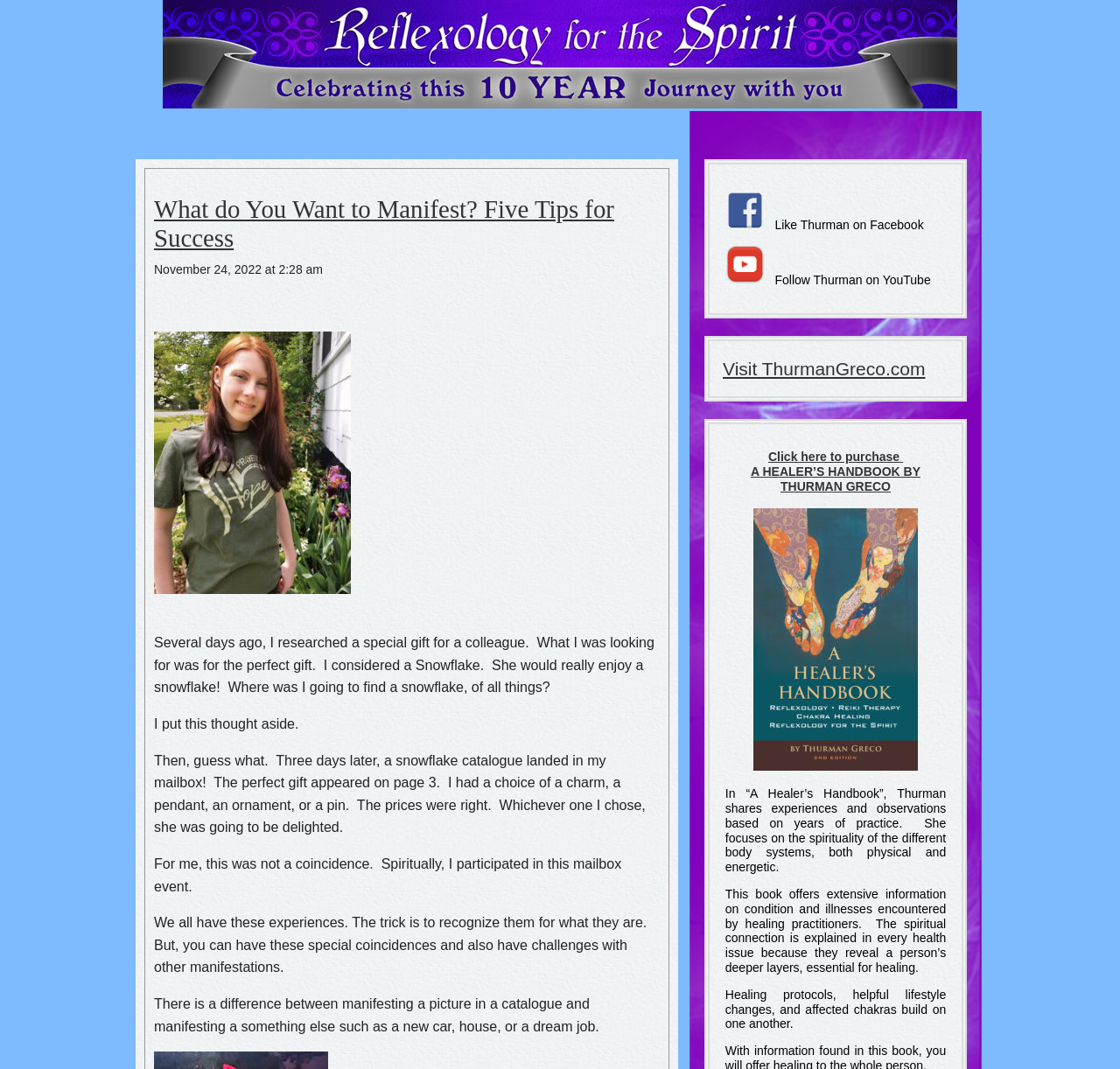Please find the bounding box coordinates of the section that needs to be clicked to achieve this instruction: "Visit ThurmanGreco.com".

[0.645, 0.335, 0.826, 0.354]